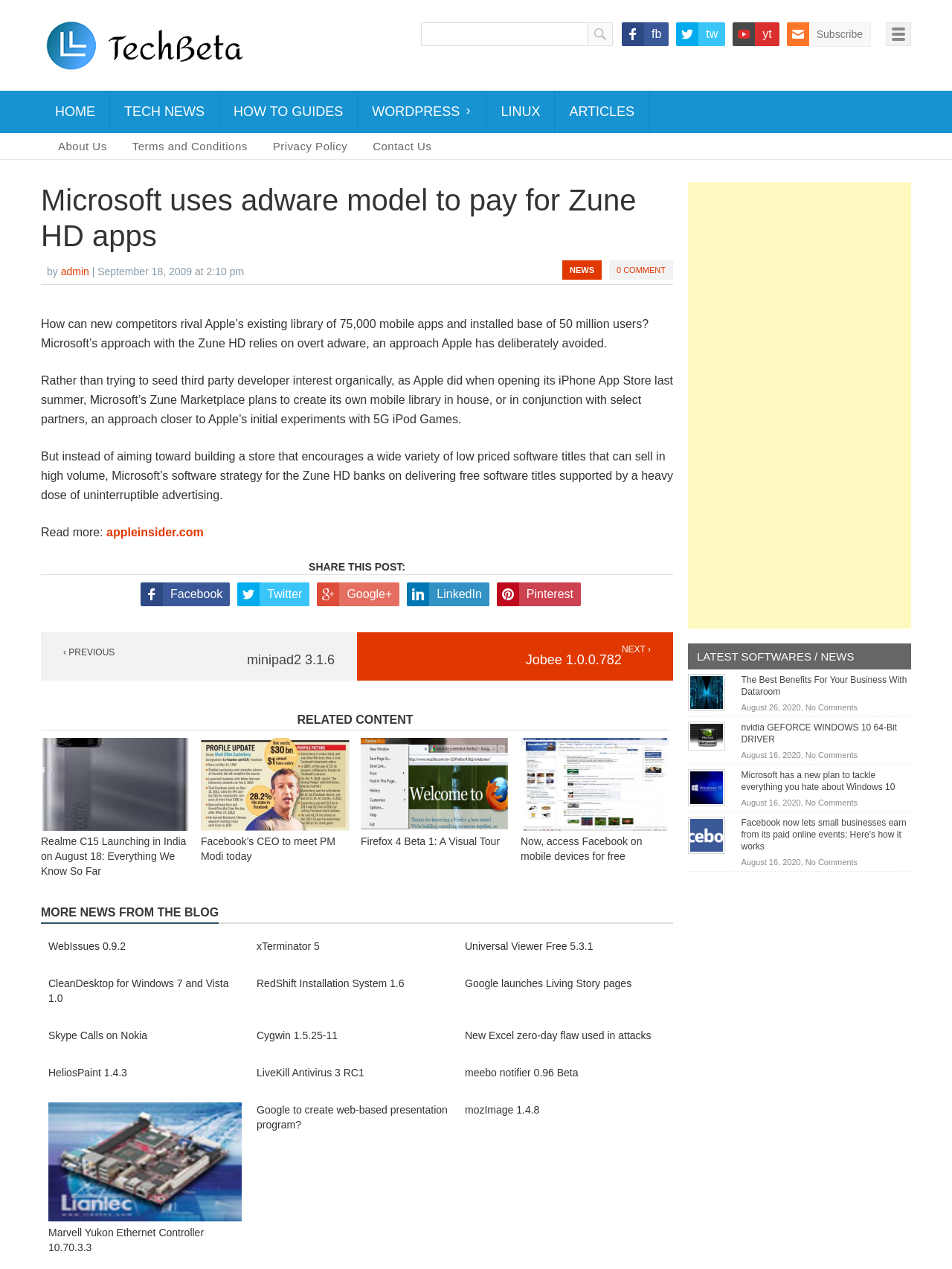Please provide the bounding box coordinates for the element that needs to be clicked to perform the instruction: "Share this post on Facebook". The coordinates must consist of four float numbers between 0 and 1, formatted as [left, top, right, bottom].

[0.148, 0.459, 0.242, 0.478]